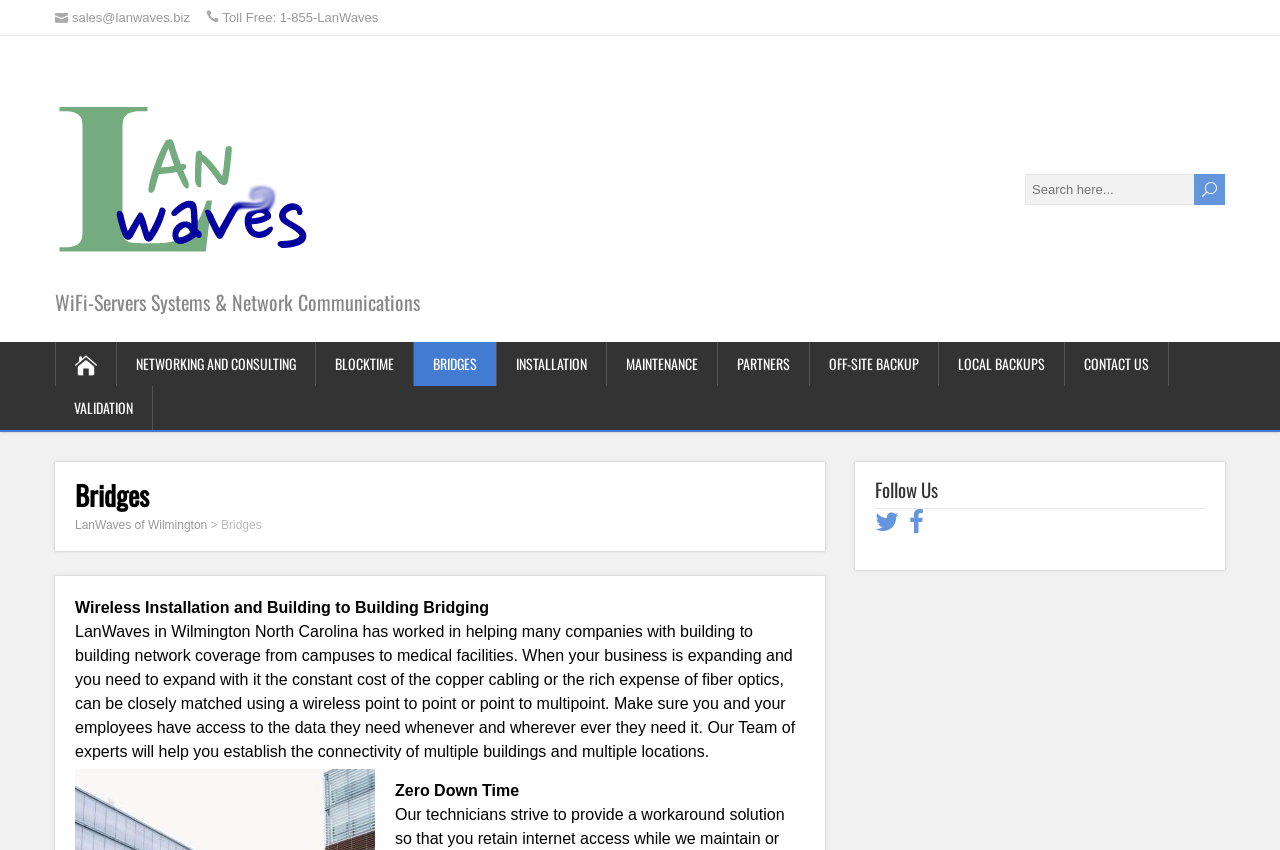How many social media links are there?
Using the visual information, answer the question in a single word or phrase.

2